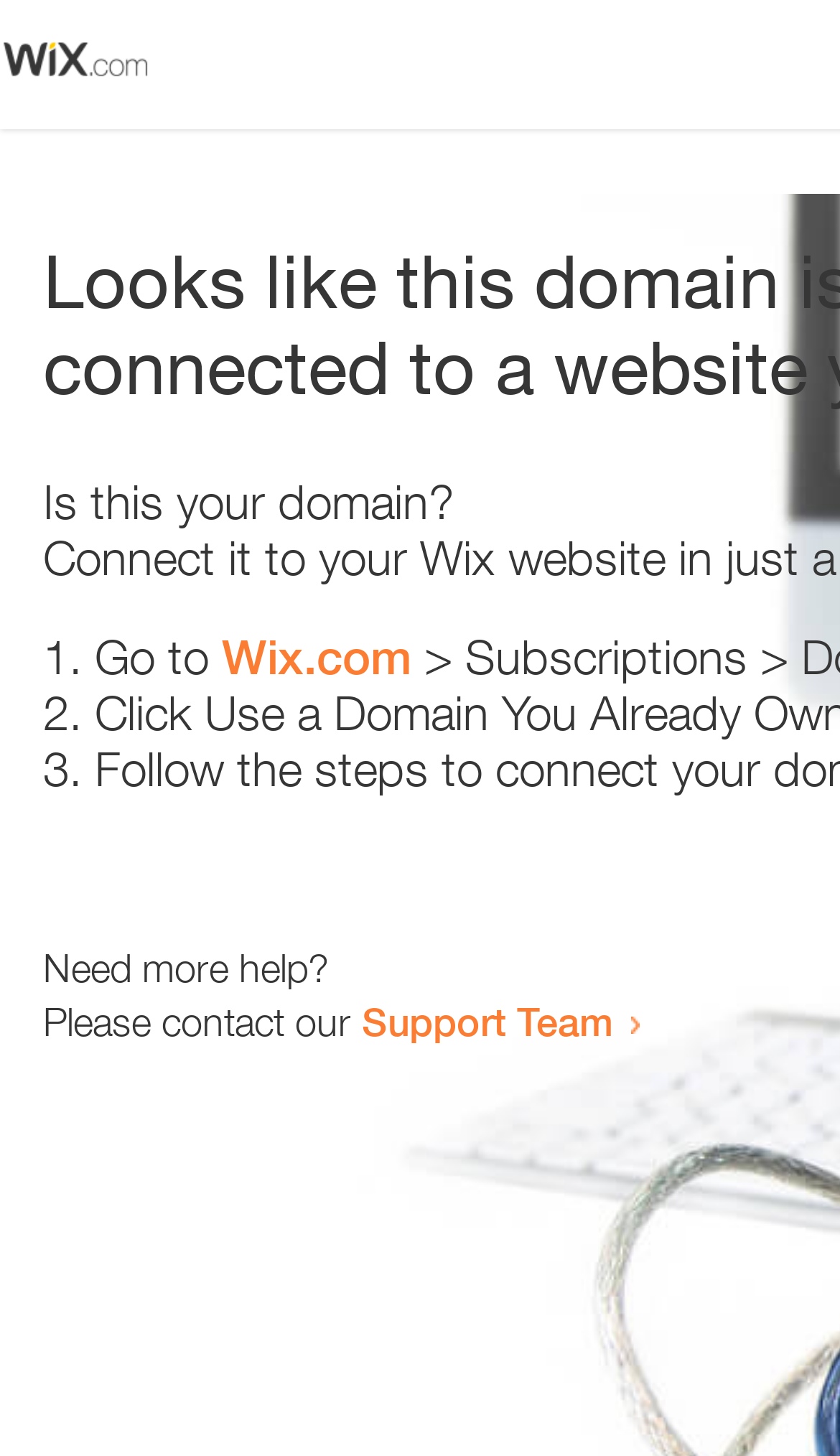From the webpage screenshot, predict the bounding box of the UI element that matches this description: "Home".

None